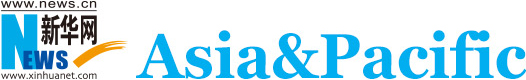Describe every significant element in the image thoroughly.

The image displays a prominent logo for "Asia & Pacific," associated with the Xinhua News website. The logo features a stylized depiction of the word "NEWS" in bold, with the "Asia & Pacific" title prominently highlighted in a vibrant blue. This representation underscores the outlet's focus on news and updates specifically concerning the Asia-Pacific region. The layout suggests a strong visual identity, aiming to attract viewers interested in regional developments in politics, economics, and culture. The Xinhua branding reflects its role as a key player in disseminating important information from and about Asia and the Pacific.